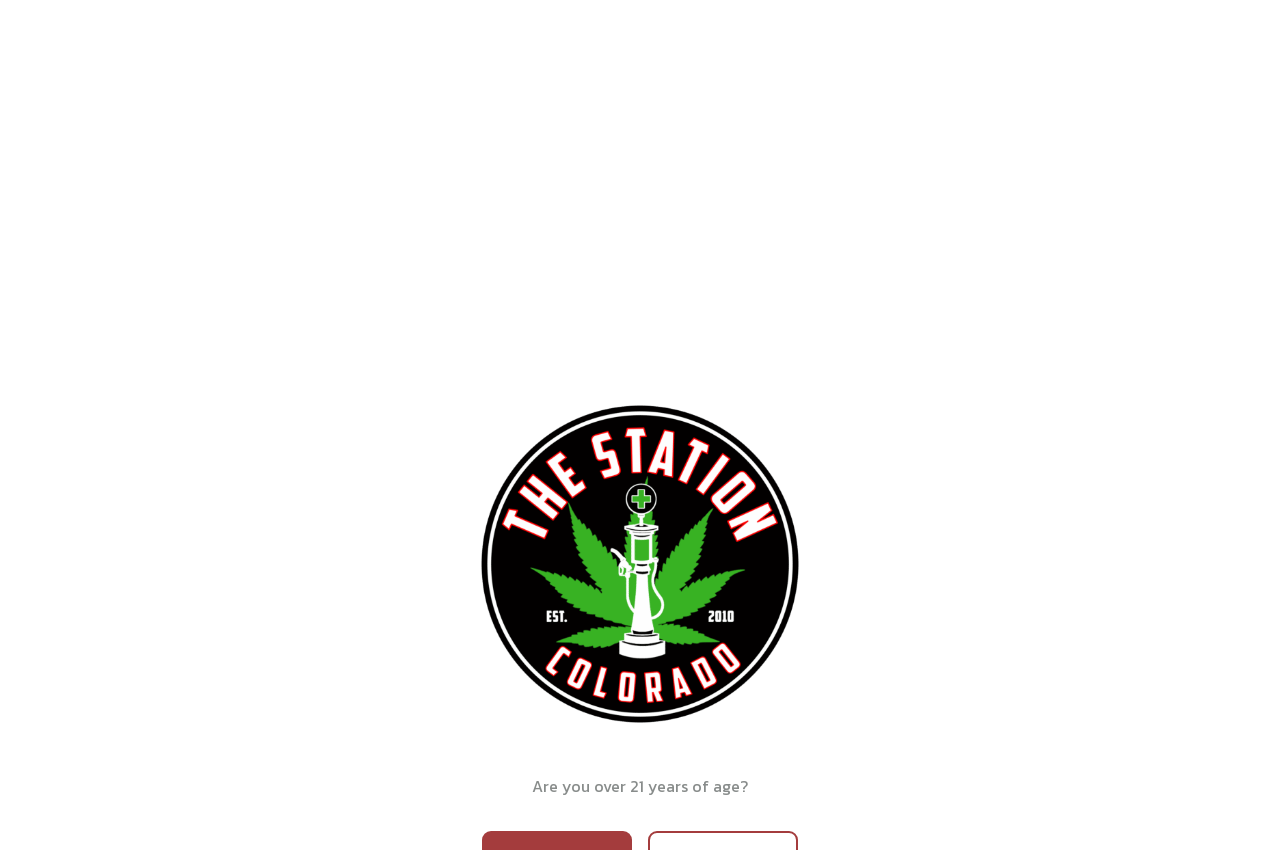Give a concise answer of one word or phrase to the question: 
How many navigation links are present at the top of the webpage?

4